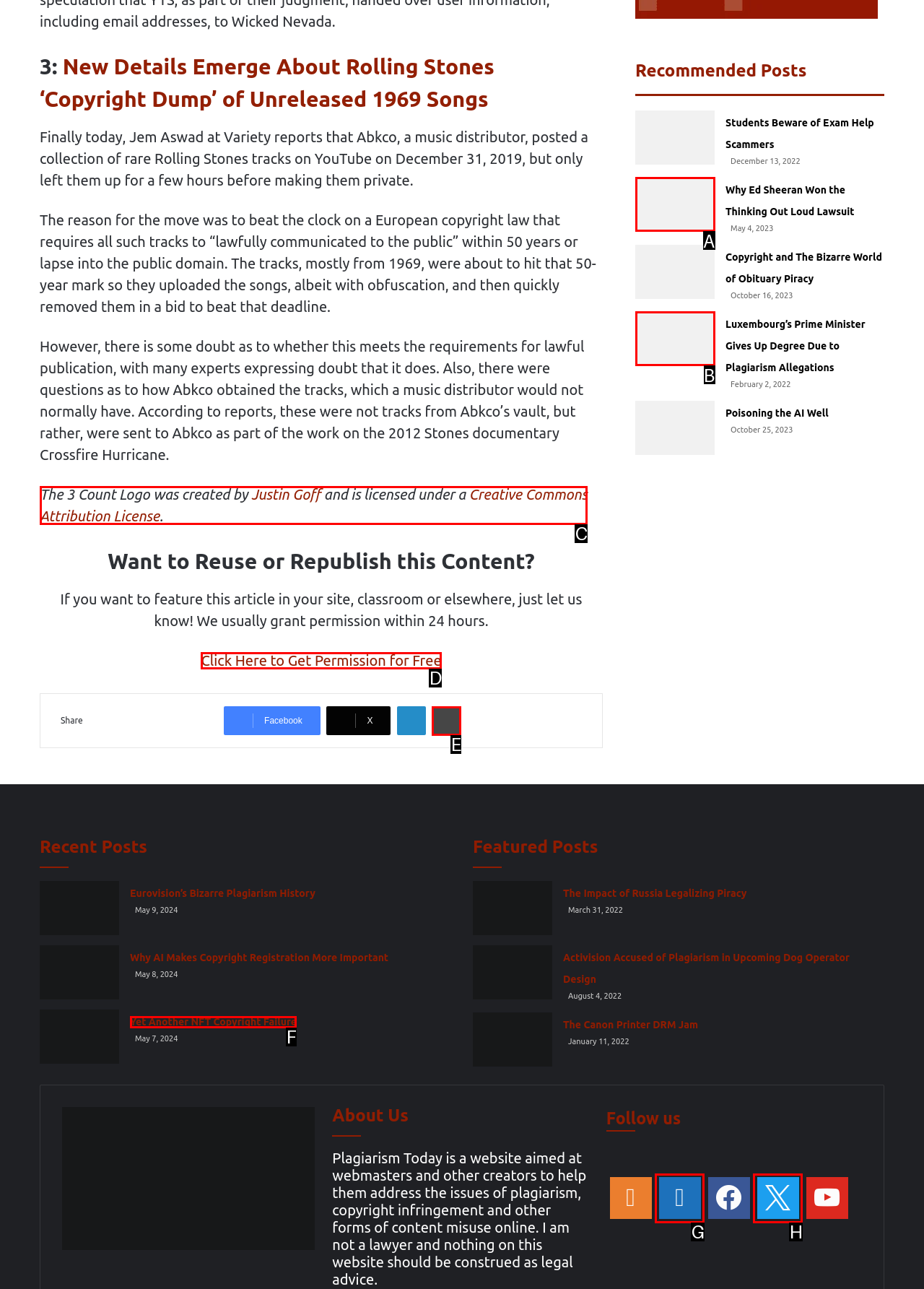Given the description: Yet Another NFT Copyright Failure, identify the matching option. Answer with the corresponding letter.

F